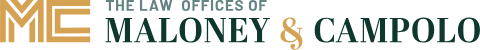Answer the following inquiry with a single word or phrase:
What type of font is used for the firm's name?

Professional